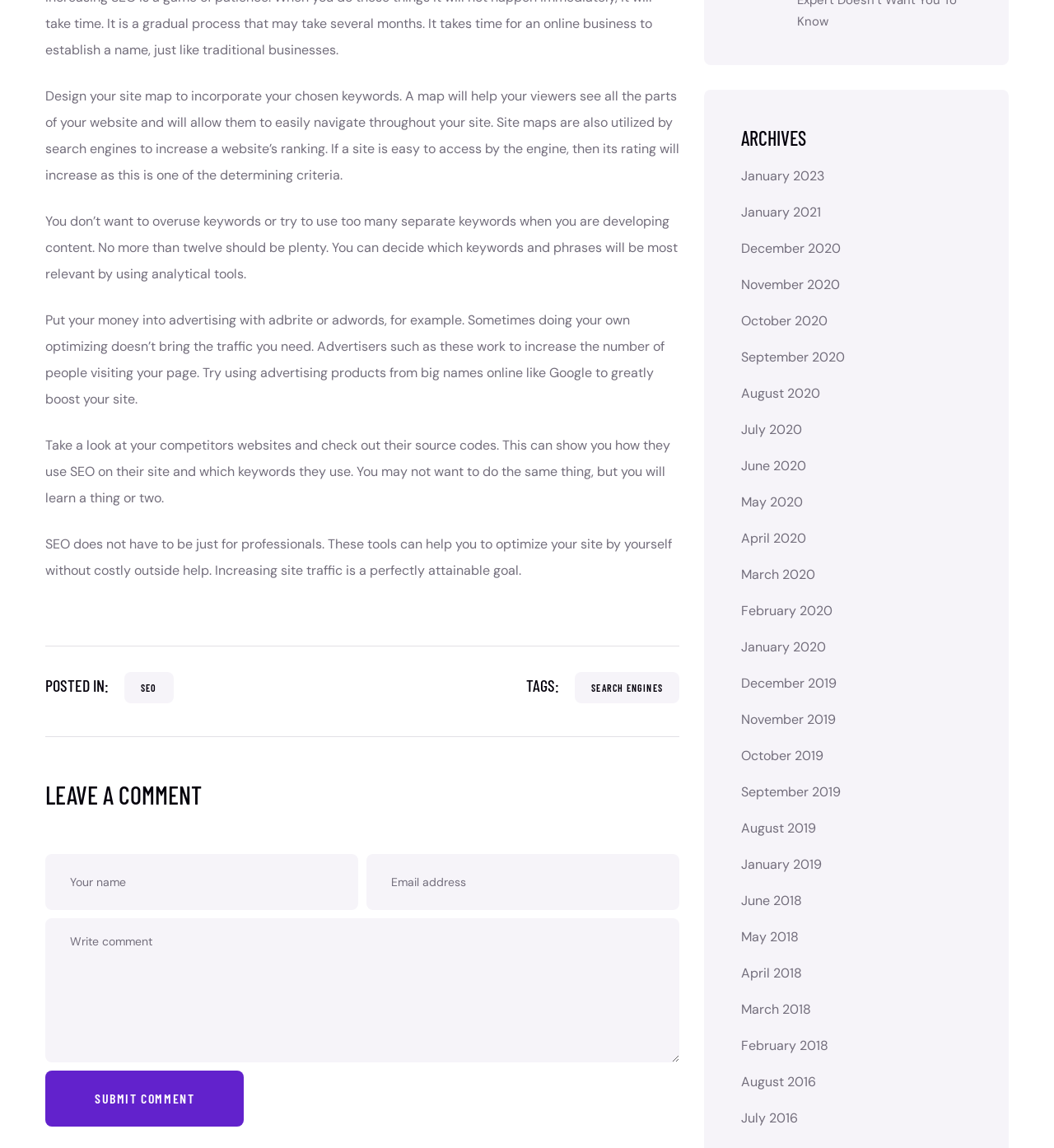Determine the bounding box coordinates for the element that should be clicked to follow this instruction: "Click on SEO link". The coordinates should be given as four float numbers between 0 and 1, in the format [left, top, right, bottom].

[0.118, 0.586, 0.165, 0.613]